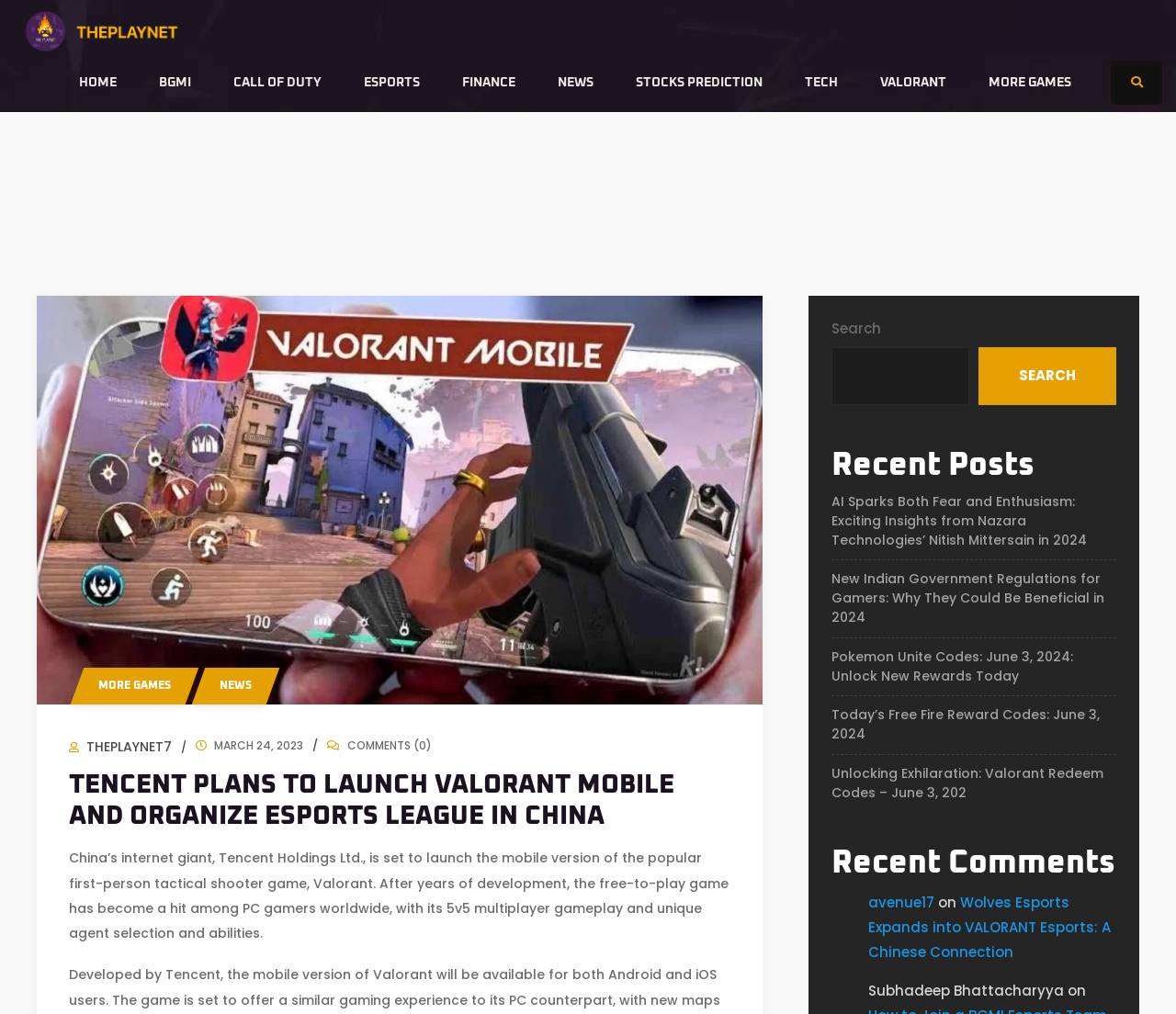Please locate the UI element described by "Kreator Dying Alive" and provide its bounding box coordinates.

None